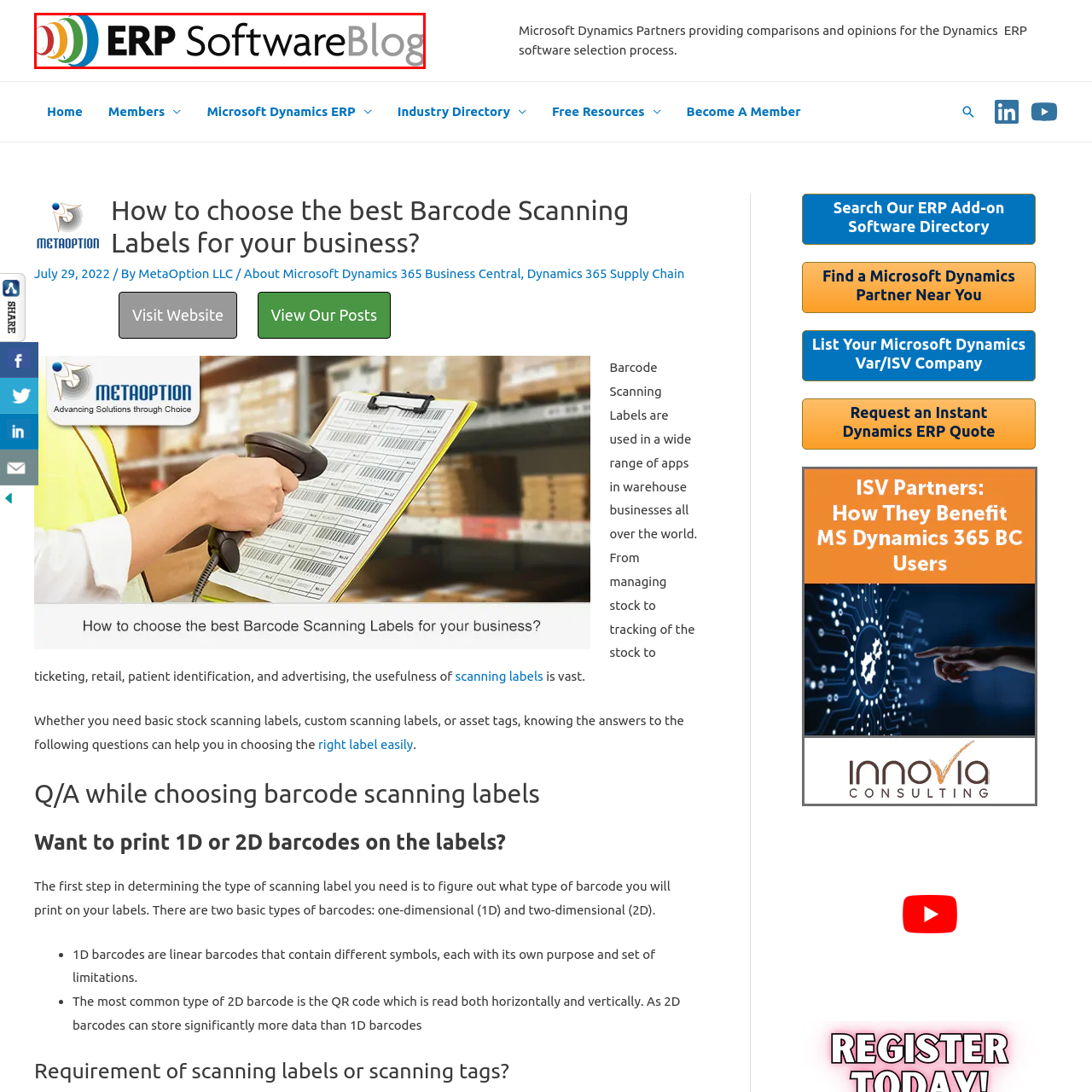Describe in detail what is happening in the image highlighted by the red border.

The image features the logo of the ERP Software Blog, showcasing a modern design with a vibrant color palette. The logo consists of stylized circular shapes in shades of blue, green, red, and orange, symbolizing connectivity and technology, which are integral to enterprise resource planning (ERP) systems. The text "ERP Software Blog" is prominently displayed in a sleek, black font, reflecting a professional and informative platform that focuses on providing comparisons, opinions, and insights related to ERP software solutions. This visual representation encapsulates the blog's mission to educate and guide businesses in selecting the best ERP software for their needs.